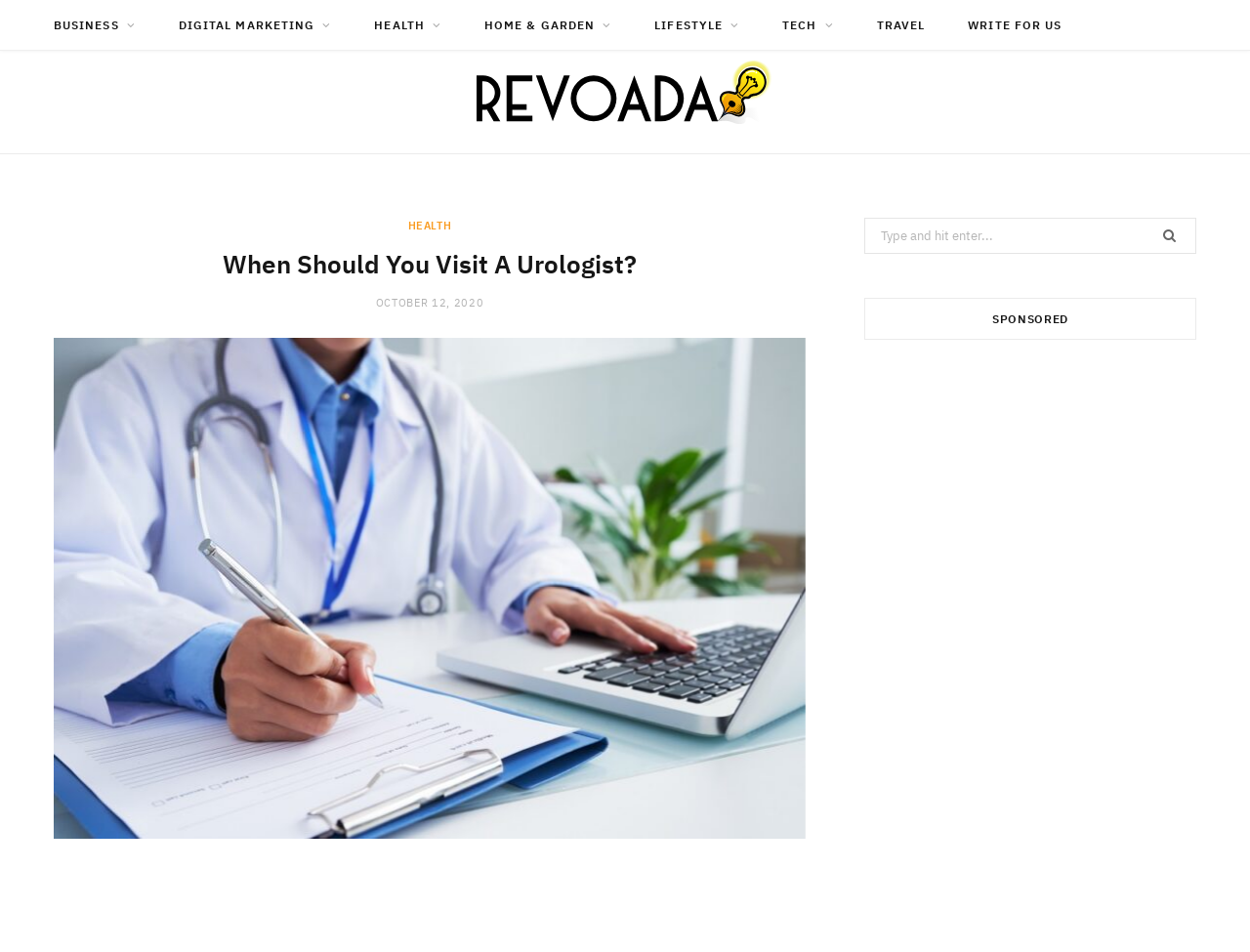Generate an in-depth caption that captures all aspects of the webpage.

The webpage is about an article titled "When Should You Visit A Urologist?" and is part of the Revoada website. At the top, there are eight categories listed horizontally, including BUSINESS, DIGITAL MARKETING, HEALTH, HOME & GARDEN, LIFESTYLE, TECH, TRAVEL, and WRITE FOR US. Below these categories, the Revoada logo is displayed, along with a link to the website's homepage.

The main content area is divided into two sections. On the left, there is a header section with a heading that displays the article title, followed by a link to the HEALTH category and a timestamp indicating the article was published on October 12, 2020. Below this, there is a link to "Visit A Urologist" accompanied by an image.

On the right side, there is a search bar with a magnifying glass icon and a label that says "Search for:". Above the search bar, there is a heading that says "SPONSORED". The search bar and sponsored heading are positioned near the top of the page, above the main article content.

The article itself appears to discuss the importance of urination and when to visit a urologist, as hinted by the meta description. However, the exact content of the article is not fully described by the accessibility tree.